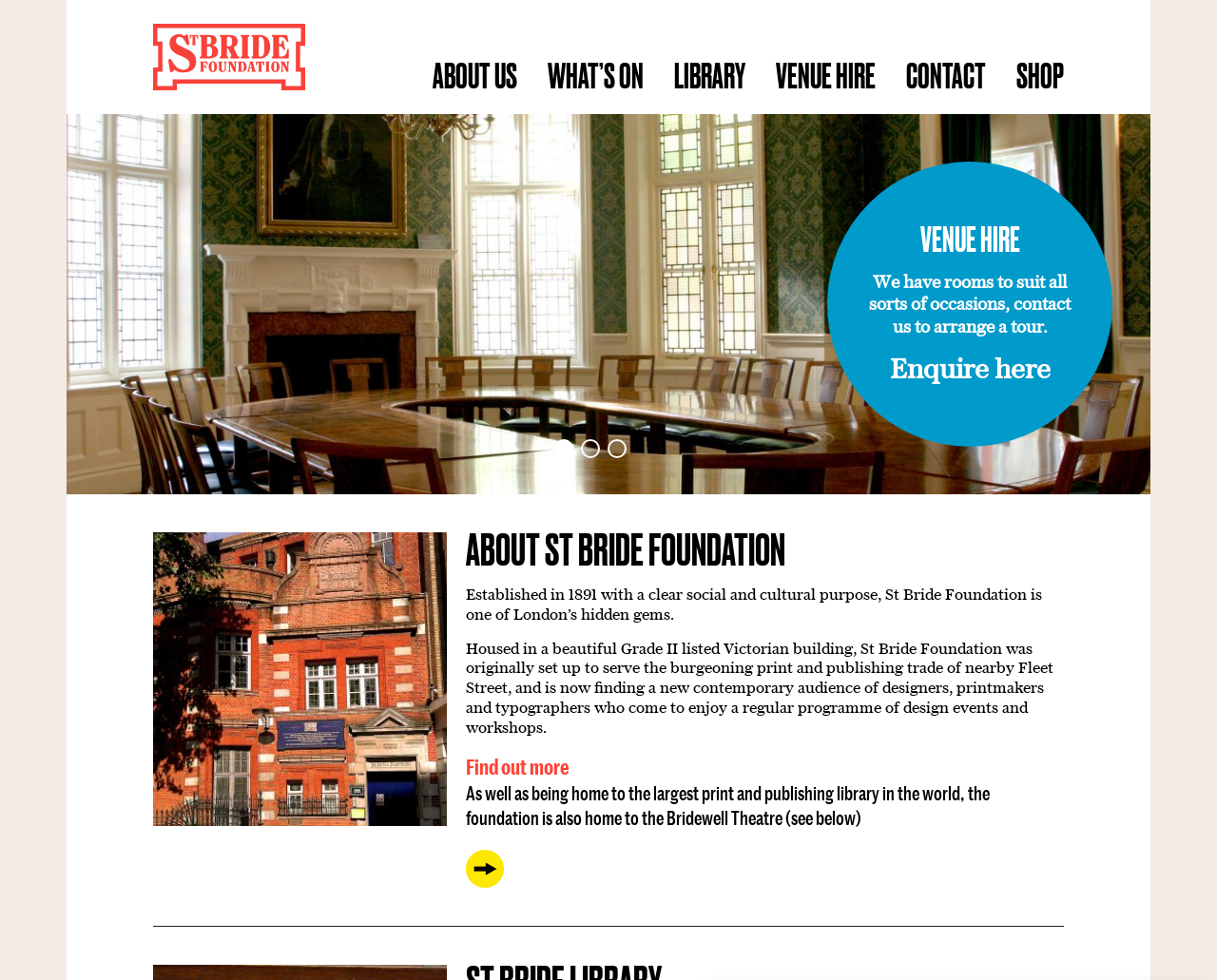Show the bounding box coordinates for the element that needs to be clicked to execute the following instruction: "Learn more about St Bride Foundation". Provide the coordinates in the form of four float numbers between 0 and 1, i.e., [left, top, right, bottom].

[0.383, 0.538, 0.866, 0.583]